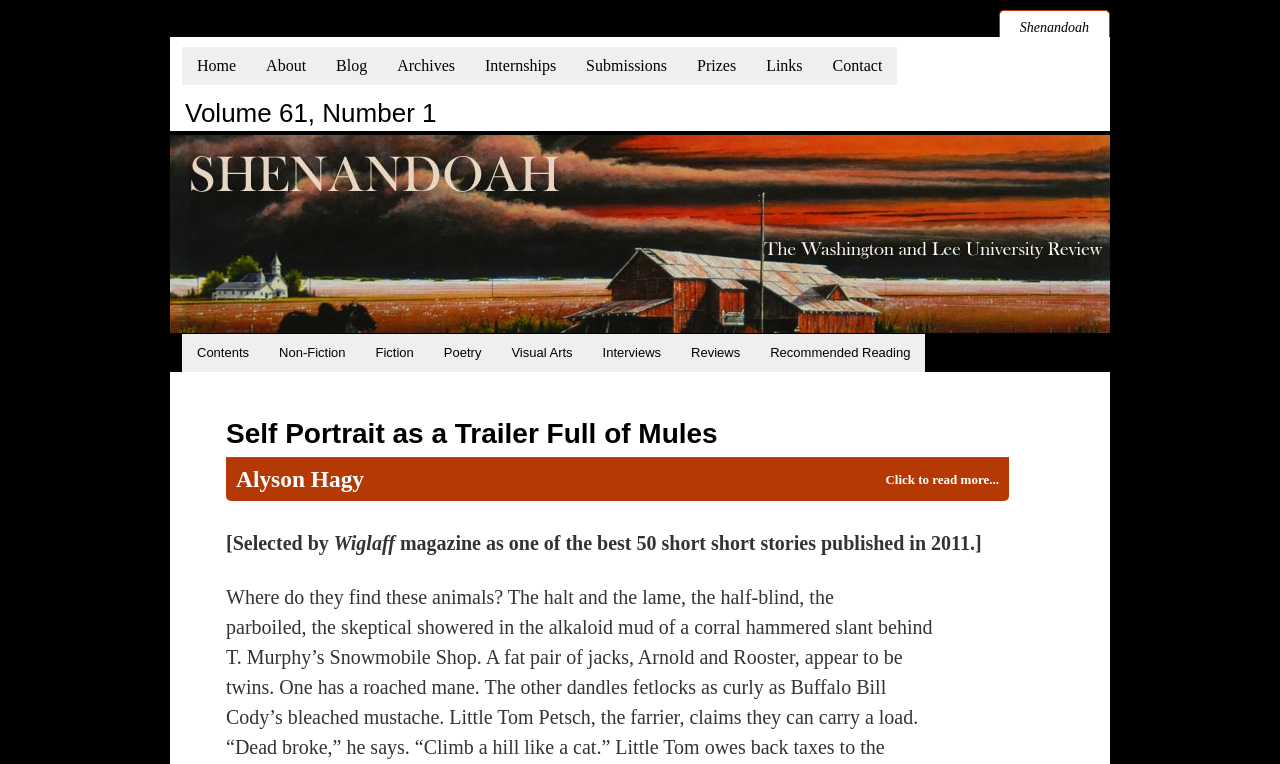Please answer the following question using a single word or phrase: 
Who is the author of the short story 'Self Portrait as a Trailer Full of Mules'?

Alyson Hagy